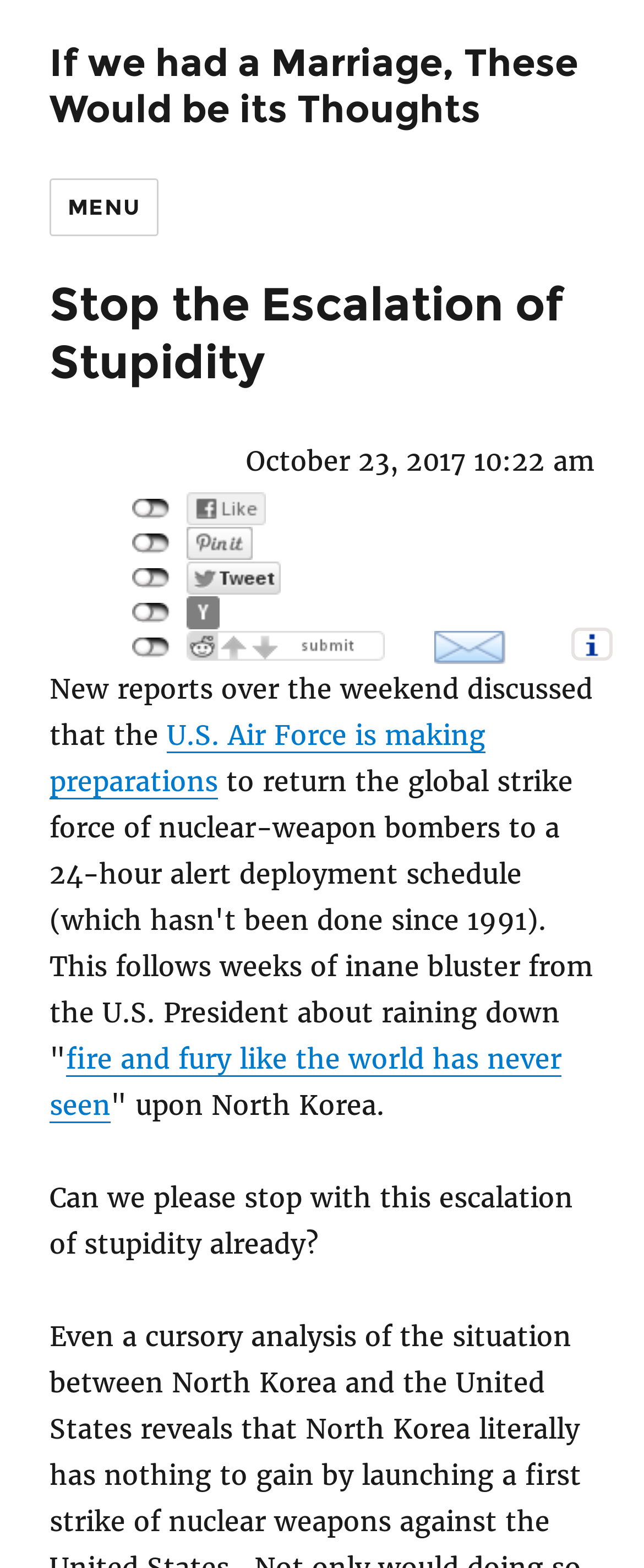Describe all the significant parts and information present on the webpage.

The webpage is about stopping the escalation of stupidity, with a focus on the U.S. Air Force's preparations to return to a 24-hour alert deployment schedule for nuclear-weapon bombers. 

At the top left, there is a link titled "If we had a Marriage, These Would be its Thoughts". Next to it, on the top left, is a button labeled "MENU" that controls site navigation and social navigation. 

Below the button, there is a header section that spans most of the width of the page. Within this section, there is a heading that matches the title of the webpage, "Stop the Escalation of Stupidity". To the right of the heading, there is a timestamp "October 23, 2017 10:22 am". 

Below the timestamp, there are five social media icons, including Facebook, Pinterest, Twitter, Hacker News, and Reddit, aligned horizontally. To the right of these icons, there is a link to "Send Email" with a corresponding image. 

Further to the right, there is another link with no text. 

The main content of the webpage starts below the header section. It begins with a paragraph of text discussing new reports about the U.S. Air Force's preparations. The text includes links to specific phrases, such as "U.S. Air Force is making preparations" and "fire and fury like the world has never seen". 

The text continues to express frustration with the escalation of stupidity, concluding with the question "Can we please stop with this escalation of stupidity already?"